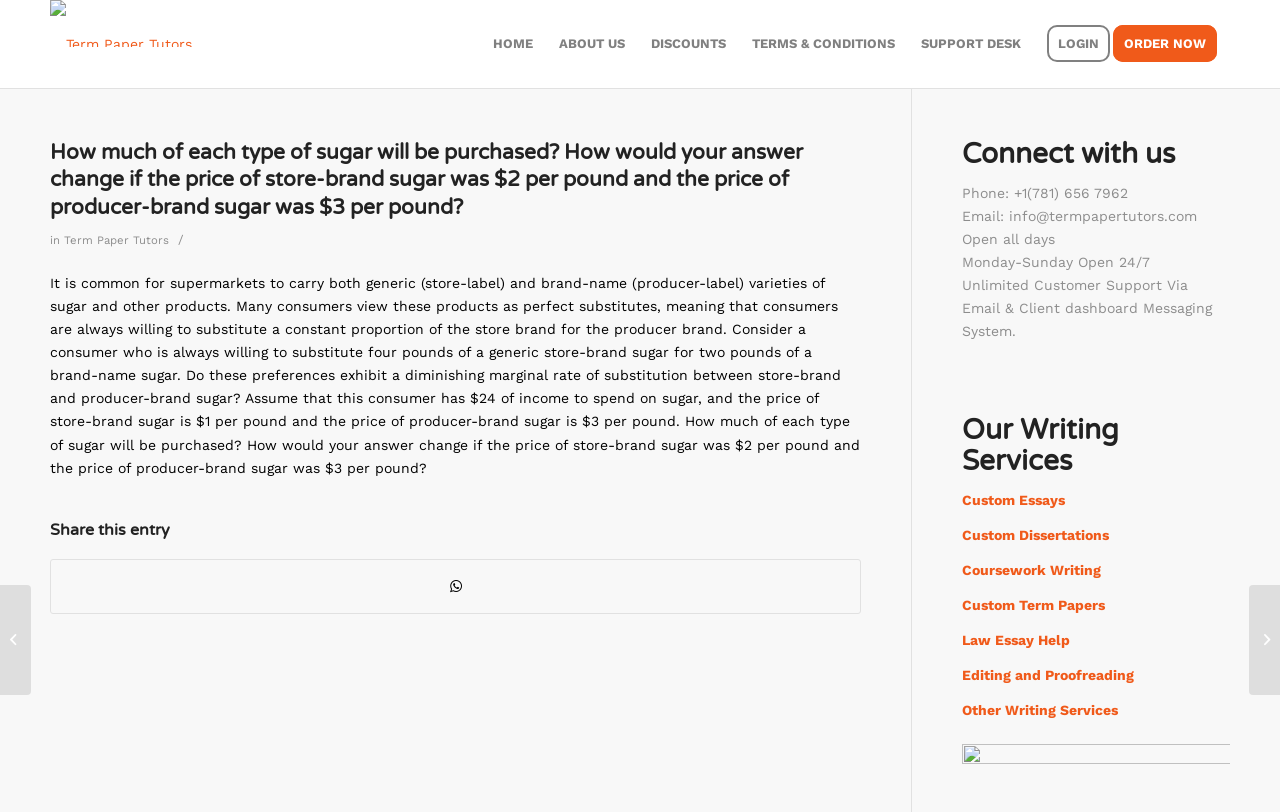Please find and generate the text of the main heading on the webpage.

How much of each type of sugar will be purchased? How would your answer change if the price of store-brand sugar was $2 per pound and the price of producer-brand sugar was $3 per pound?